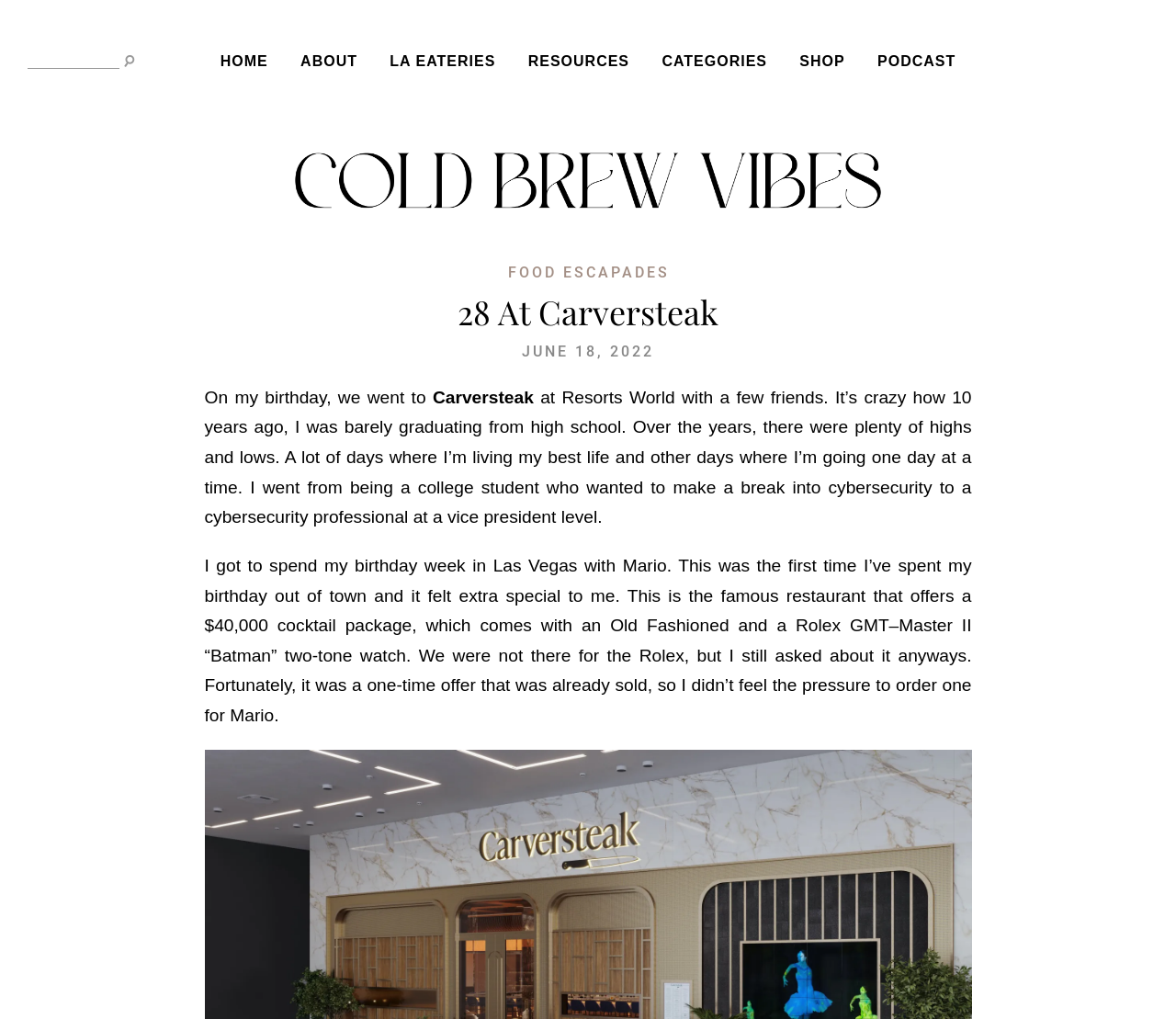Pinpoint the bounding box coordinates for the area that should be clicked to perform the following instruction: "visit the podcast page".

[0.746, 0.053, 0.813, 0.068]